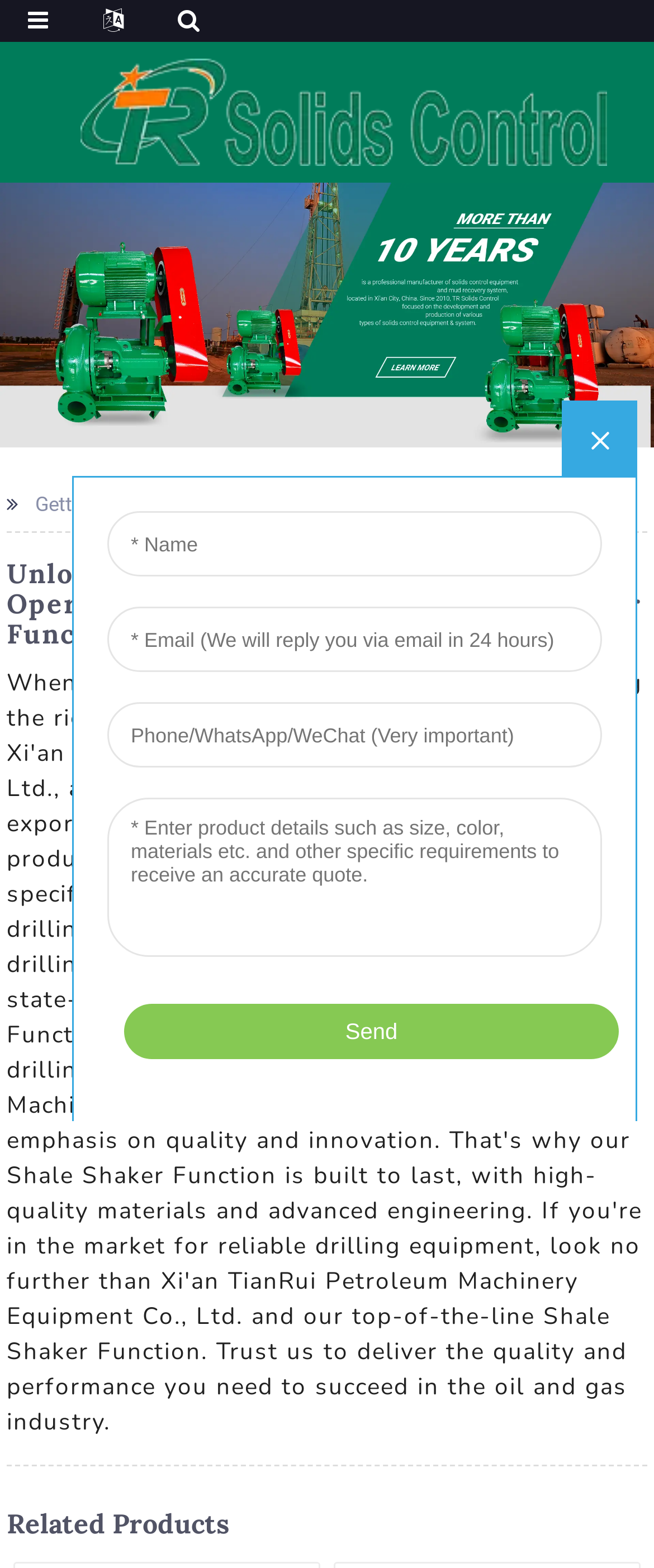What is the call-to-action on the webpage?
Please answer the question with a single word or phrase, referencing the image.

Buy Now